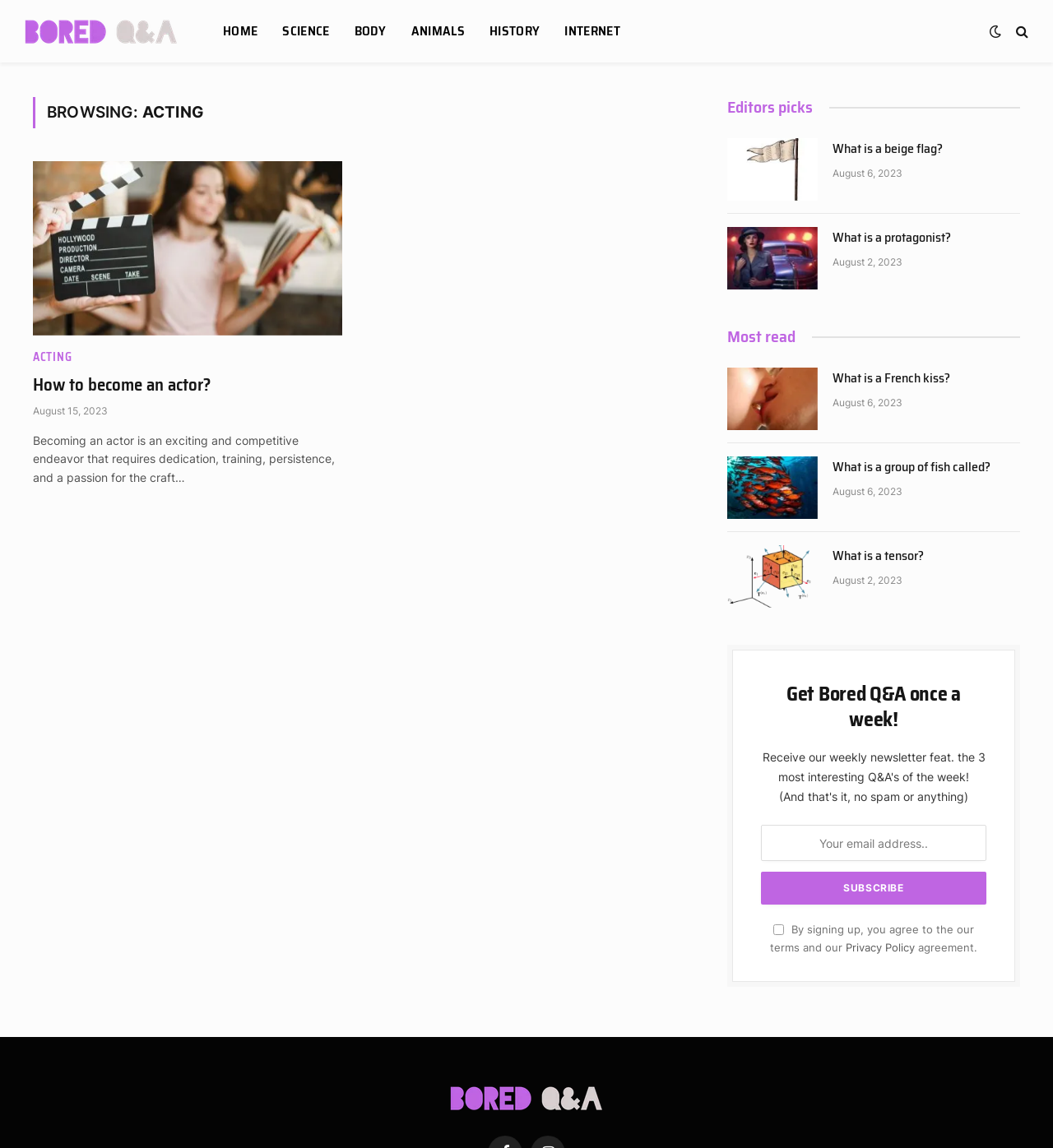Provide a short, one-word or phrase answer to the question below:
What is the function of the button 'Subscribe'?

Subscribe to newsletter